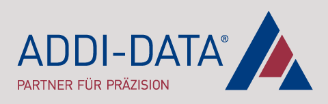Use a single word or phrase to answer the question:
What is the shape incorporated in the logo design?

triangular